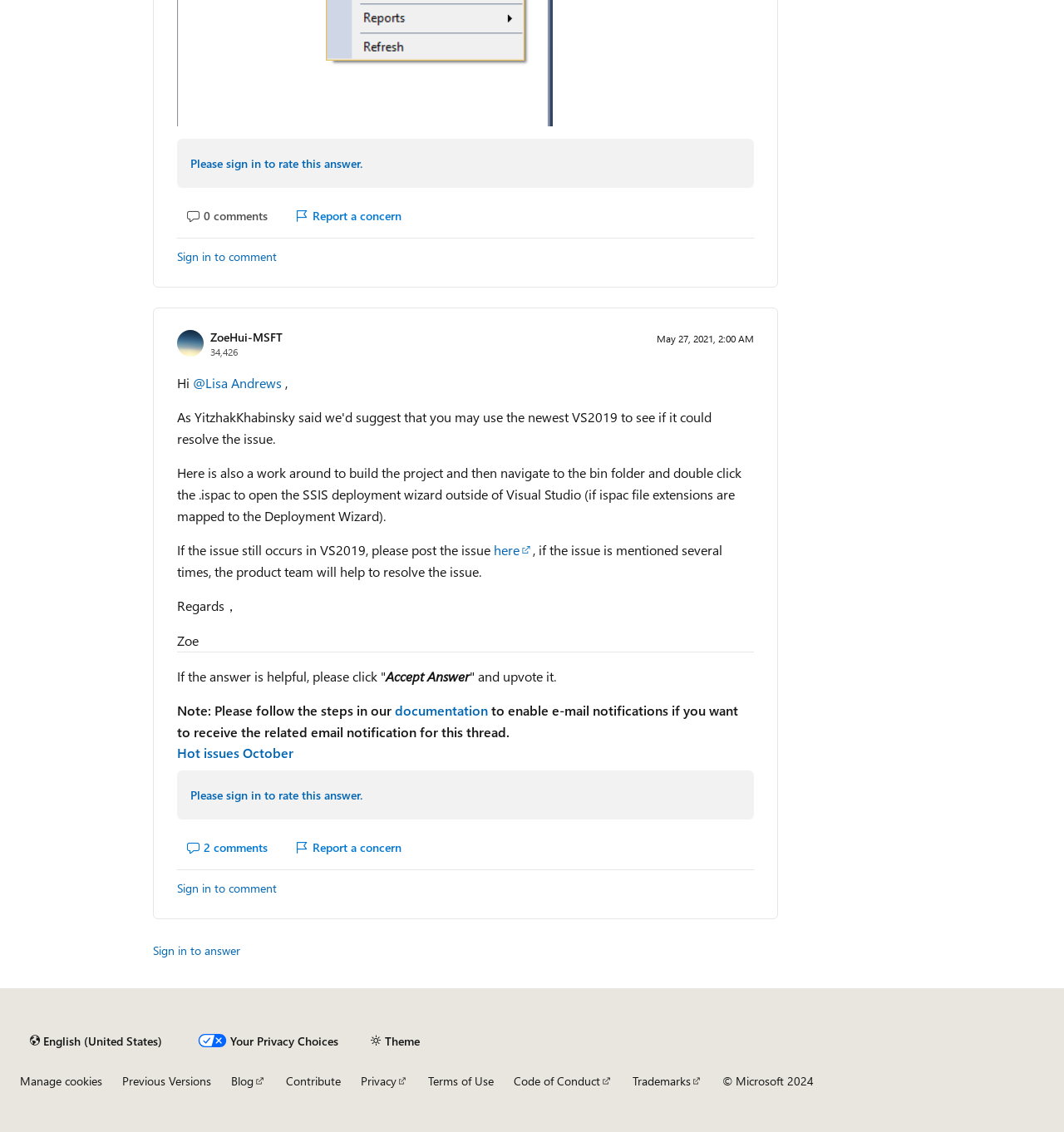Identify the coordinates of the bounding box for the element that must be clicked to accomplish the instruction: "Sign in to rate this answer".

[0.179, 0.135, 0.341, 0.154]